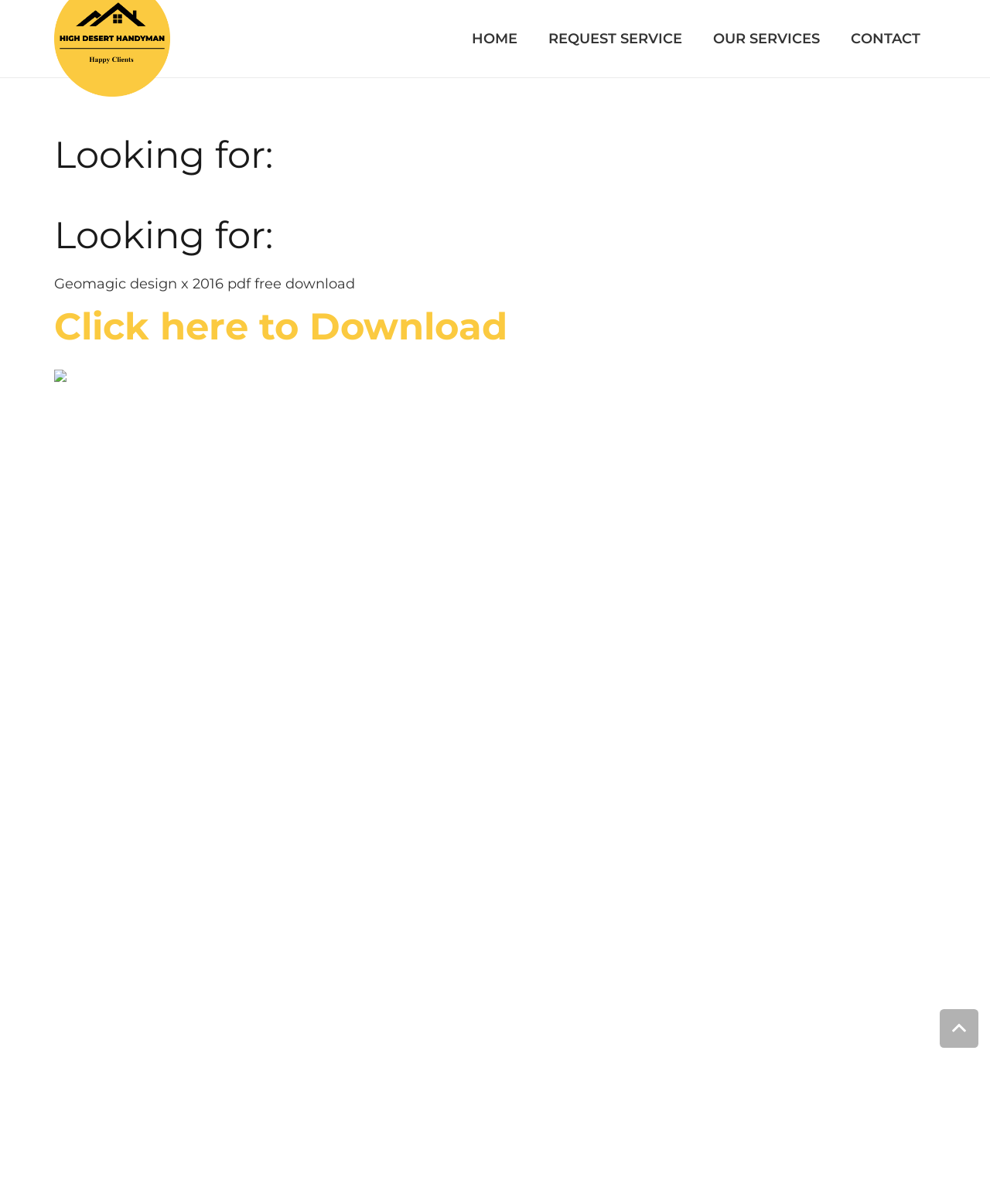Carefully examine the image and provide an in-depth answer to the question: What is the main service offered by HIGH DESERT HANDYMAN?

The main service offered by HIGH DESERT HANDYMAN can be inferred from the navigation links at the top of the webpage, which includes 'REQUEST SERVICE', indicating that the company provides some kind of handyman services.